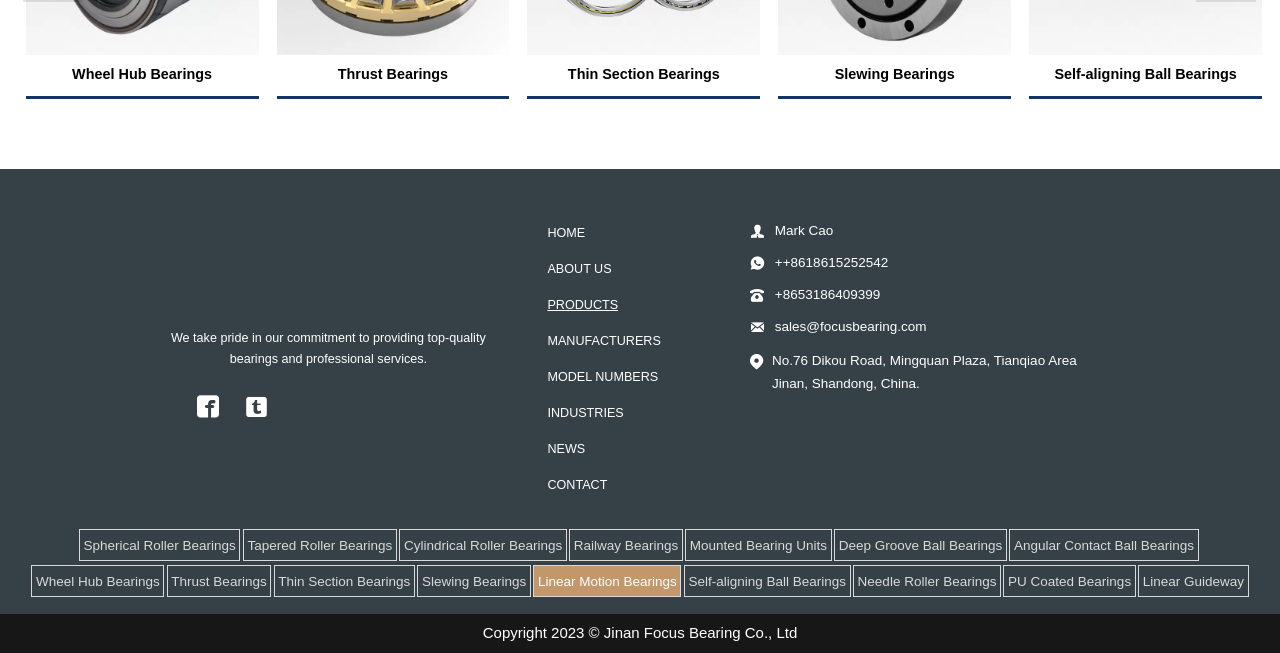Answer the question with a brief word or phrase:
What is the phone number with the country code +86?

53186409399